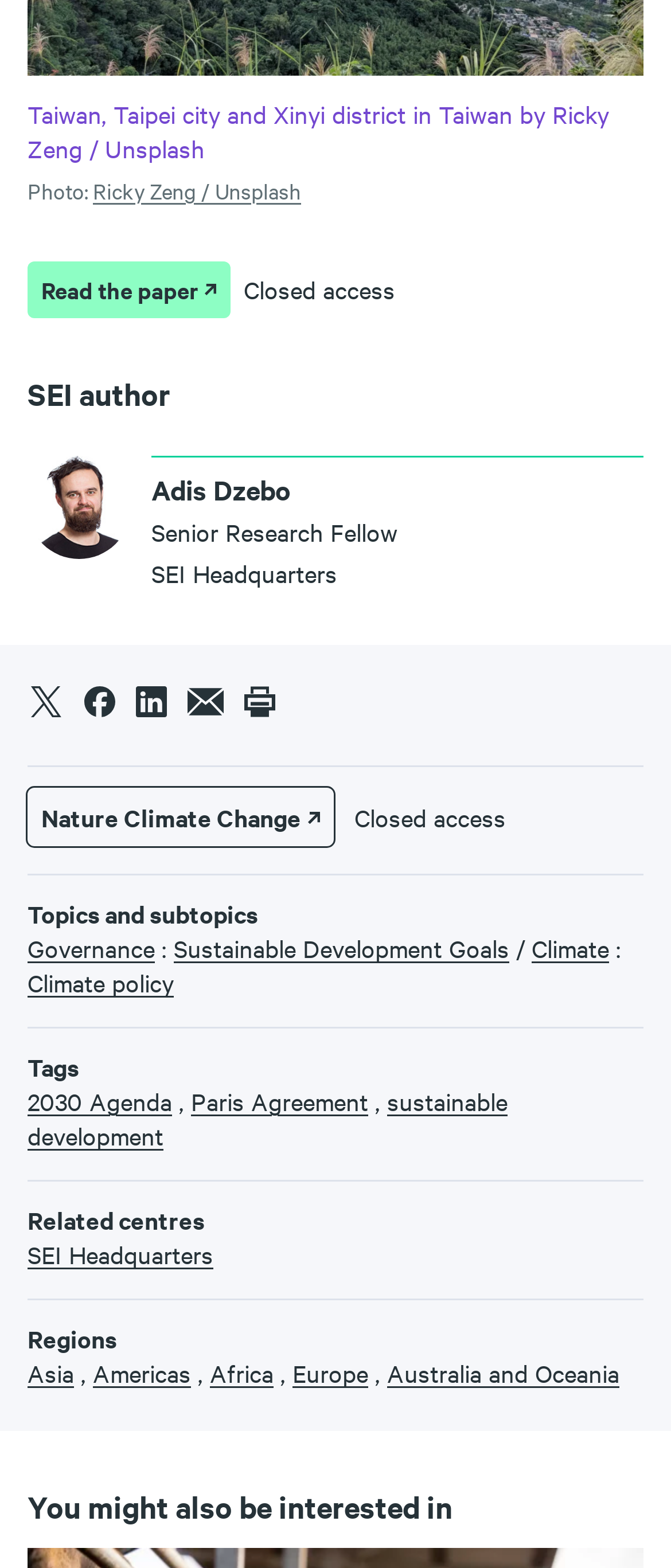Can you find the bounding box coordinates for the element to click on to achieve the instruction: "Read the paper"?

[0.041, 0.166, 0.343, 0.203]